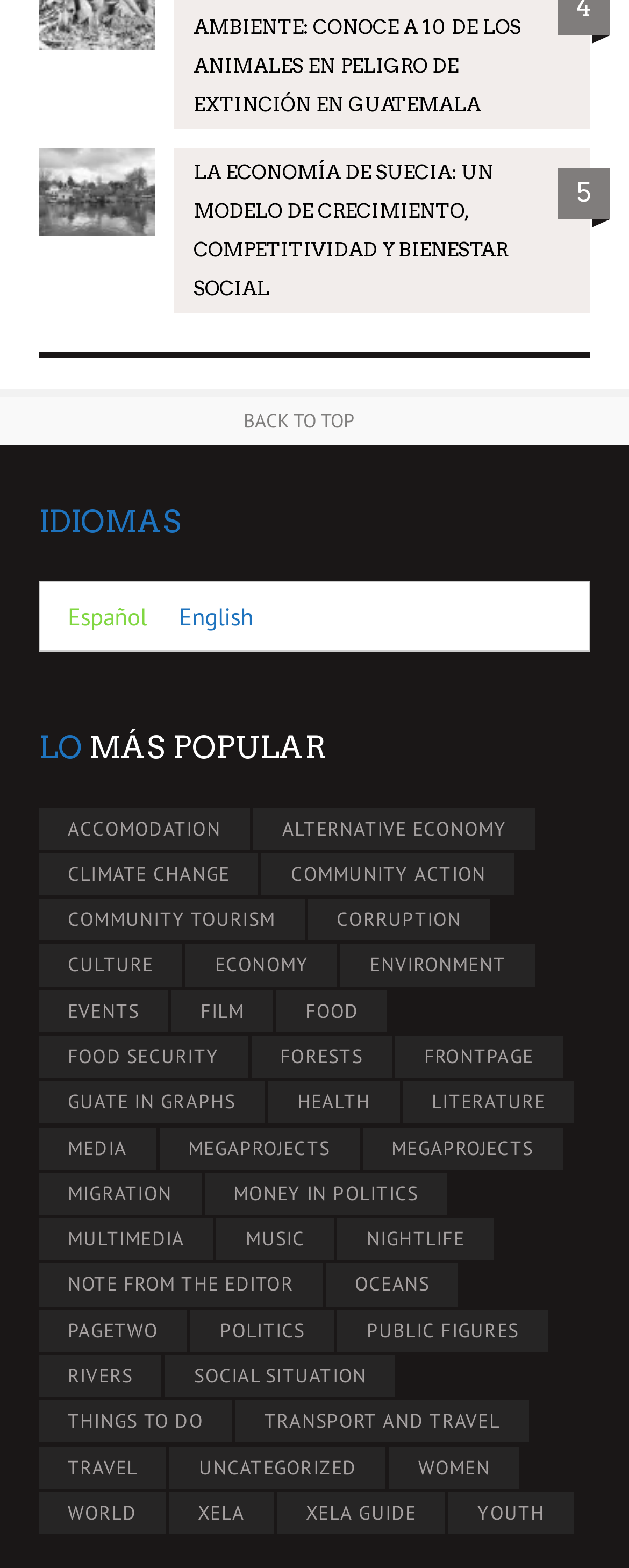Please reply to the following question with a single word or a short phrase:
How many links are listed under 'LO MÁS POPULAR'?

9